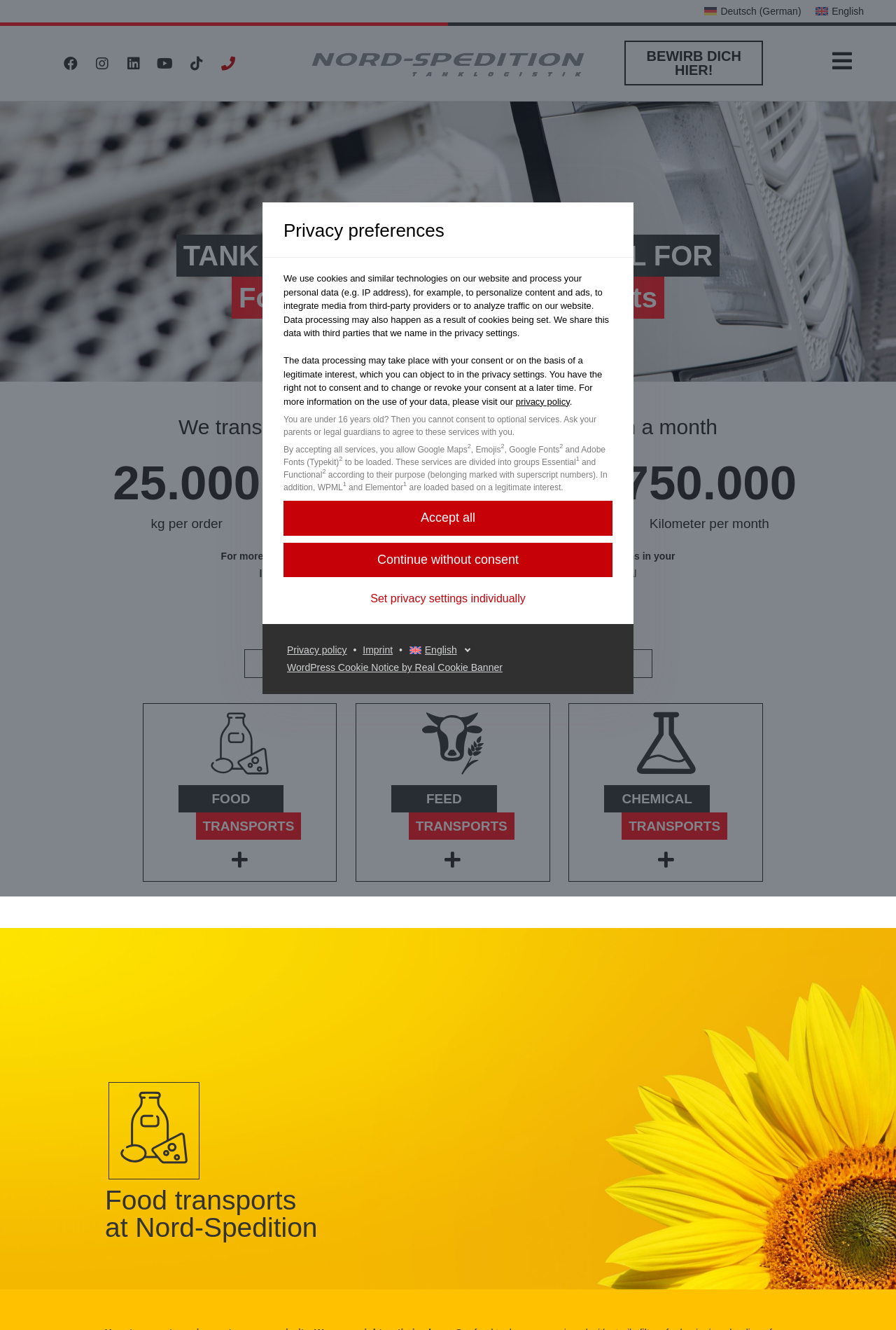What is the purpose of the 'Set privacy settings individually' button?
Please give a detailed and elaborate explanation in response to the question.

The 'Set privacy settings individually' button is located in the 'Privacy preferences' dialog box and allows users to customize their privacy settings, rather than accepting all services or continuing without consent.